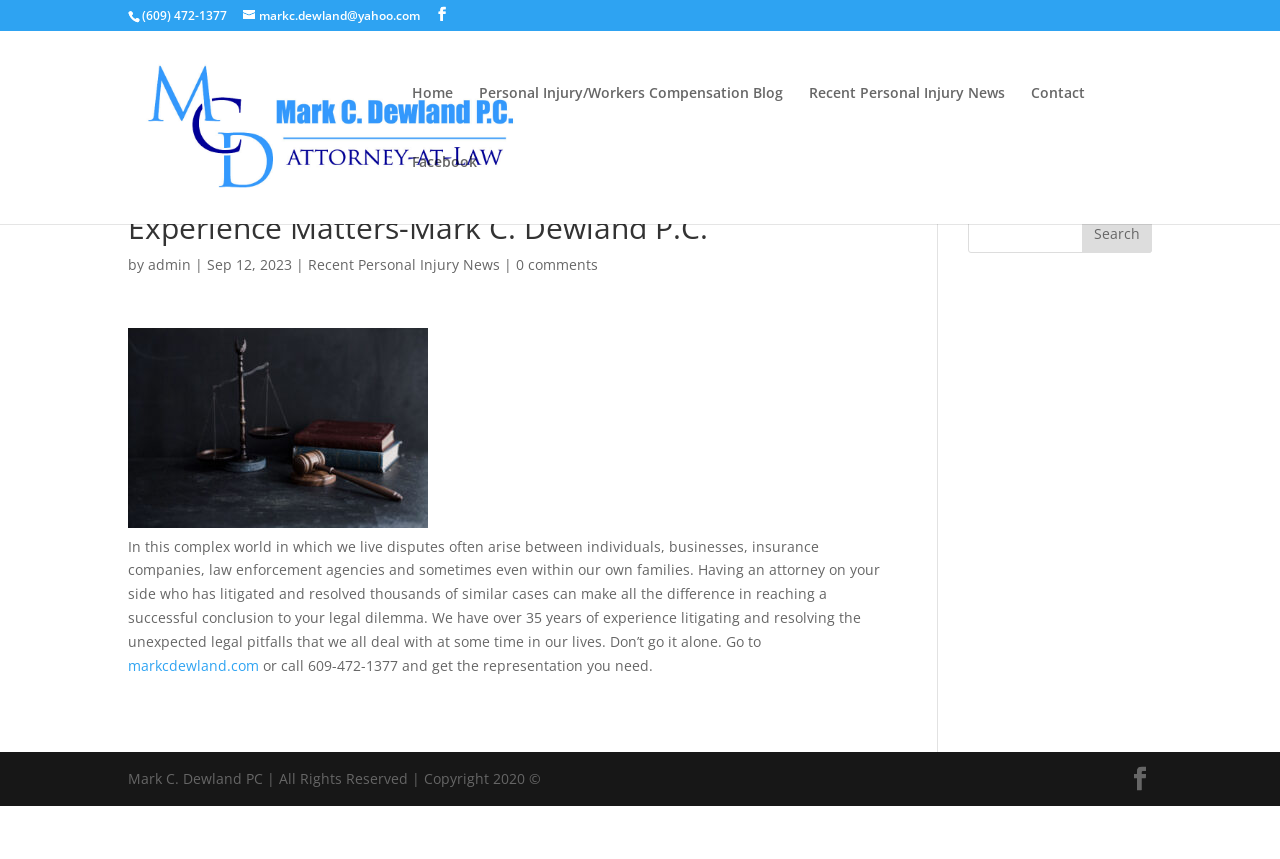Please identify the bounding box coordinates of the element that needs to be clicked to perform the following instruction: "Email Mark C. Dewland".

[0.19, 0.008, 0.328, 0.028]